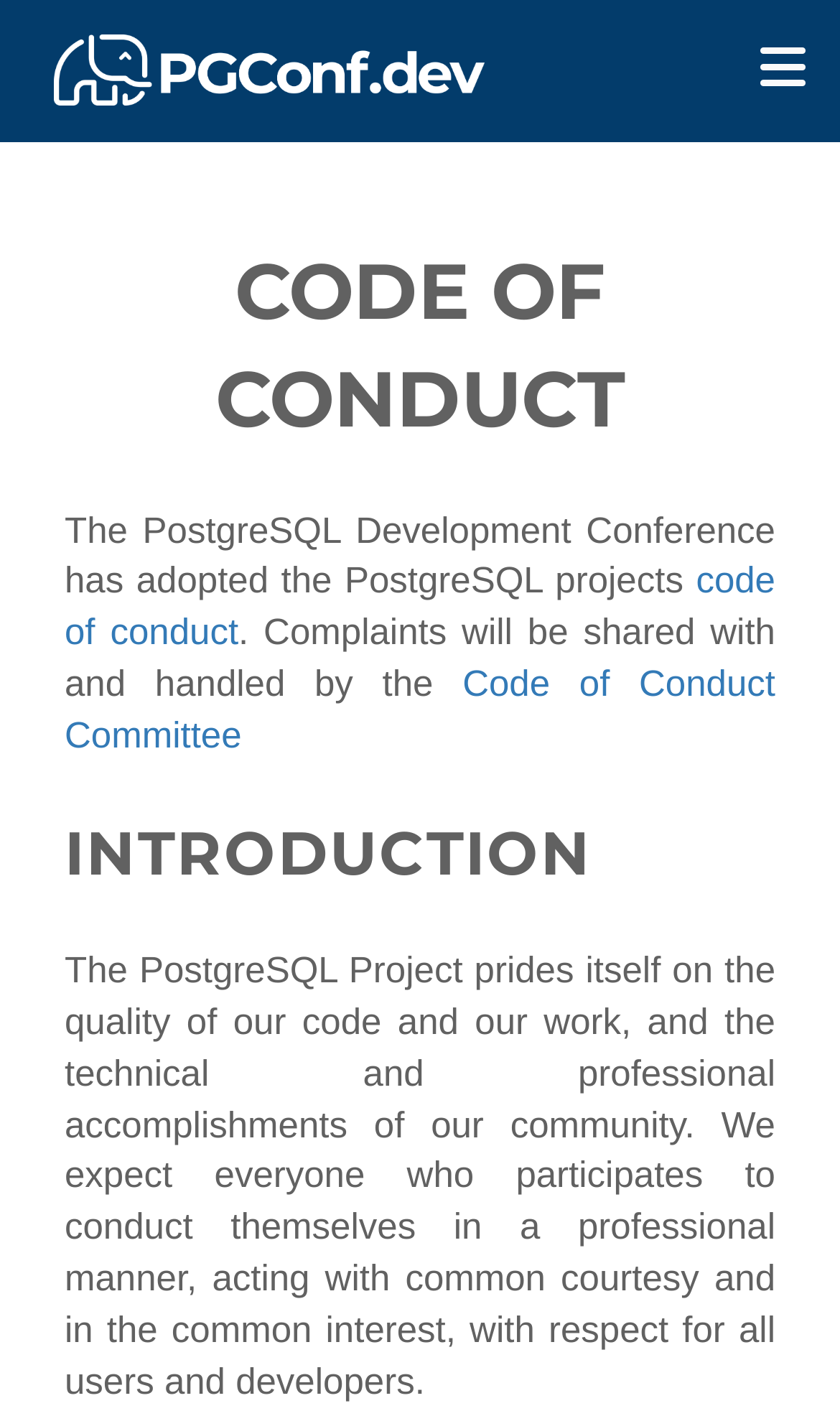What is the pride of the PostgreSQL Project?
Based on the image, please offer an in-depth response to the question.

The webpage states that 'The PostgreSQL Project prides itself on the quality of our code and our work, and the technical and professional accomplishments of our community', indicating that the project takes pride in the quality of its code and work.